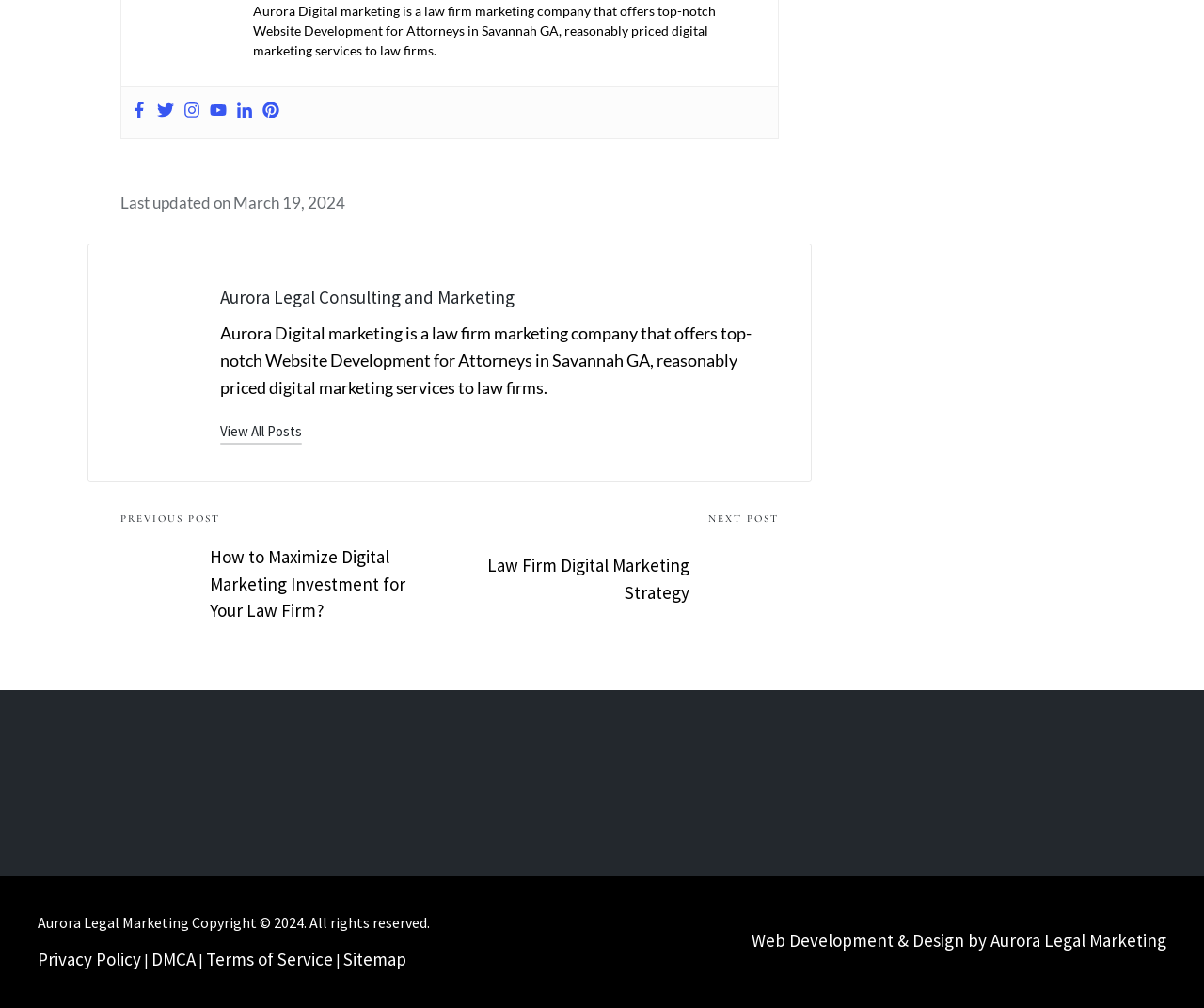Could you specify the bounding box coordinates for the clickable section to complete the following instruction: "Read previous post"?

[0.1, 0.54, 0.373, 0.619]